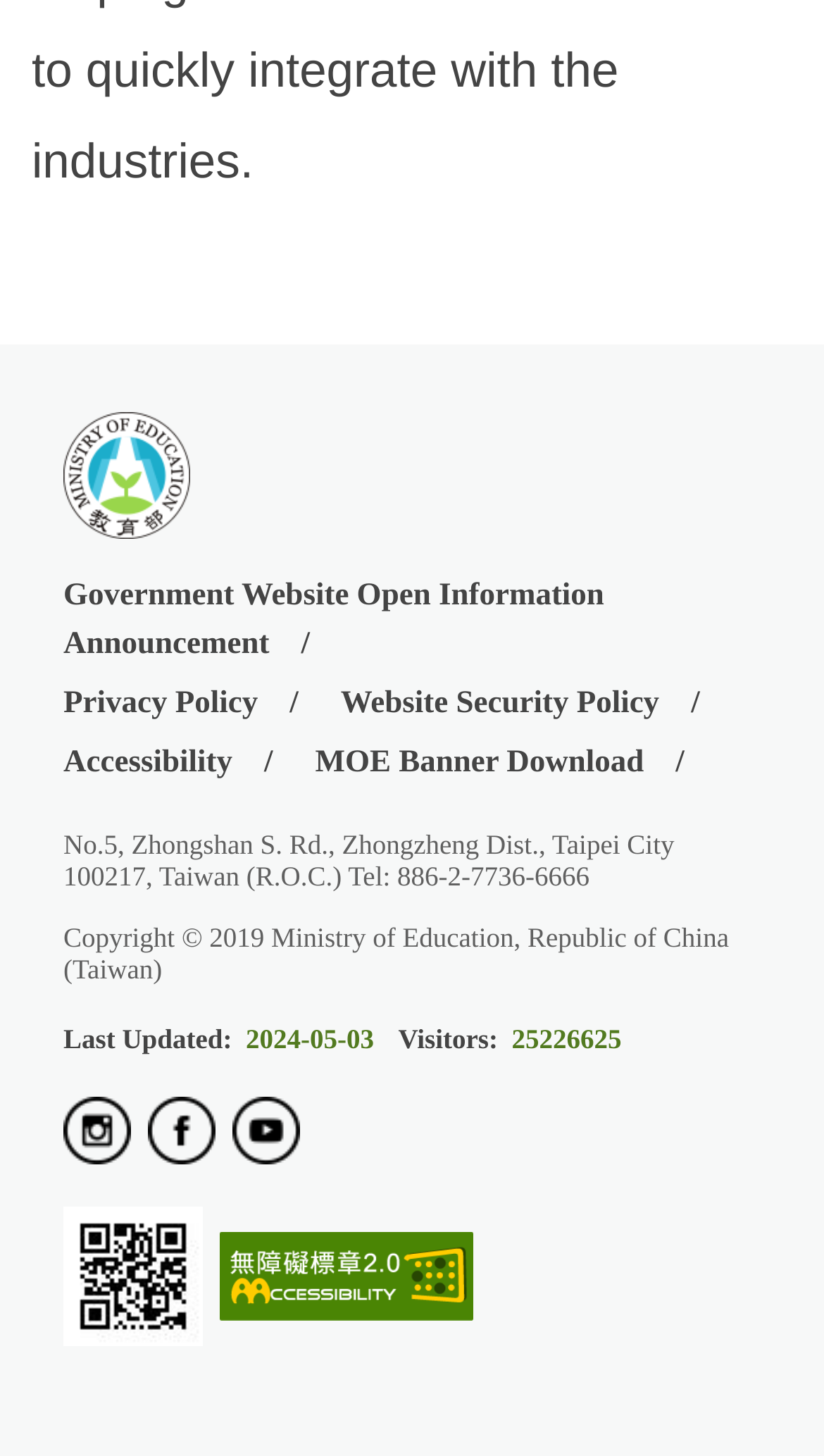Identify the bounding box coordinates of the clickable region necessary to fulfill the following instruction: "Follow MOE on Instagram". The bounding box coordinates should be four float numbers between 0 and 1, i.e., [left, top, right, bottom].

[0.077, 0.754, 0.159, 0.806]